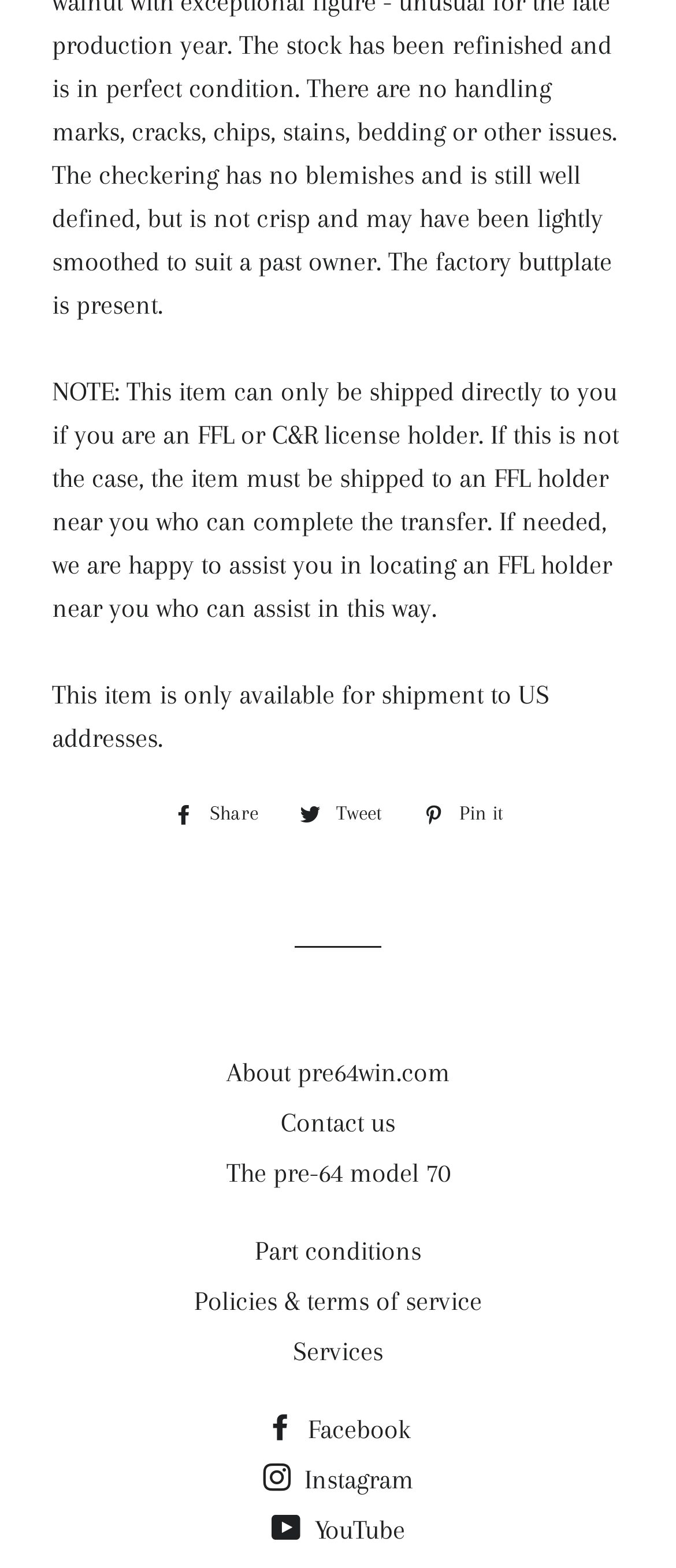Use one word or a short phrase to answer the question provided: 
What is the purpose of the separator element?

To separate links